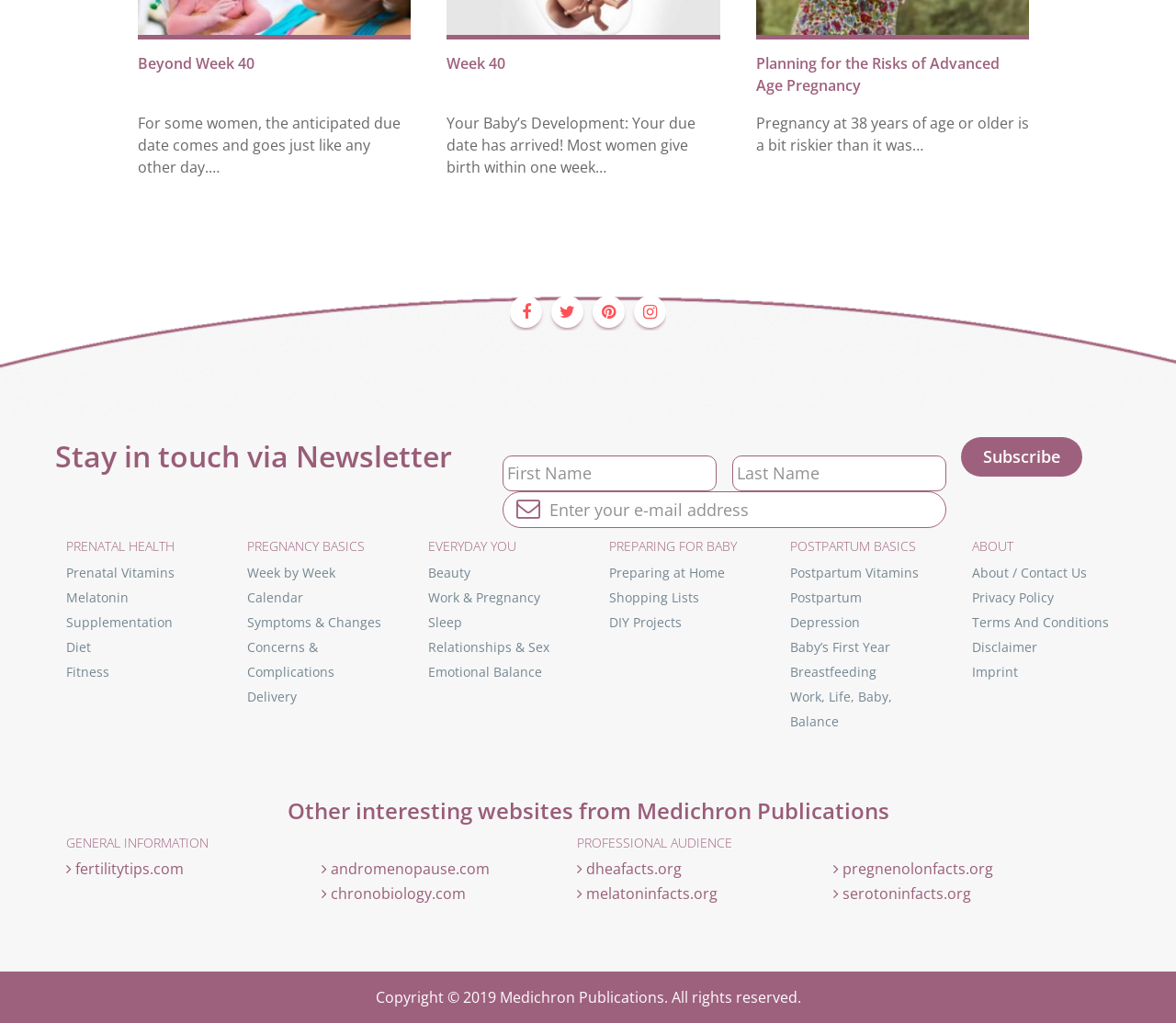What is the purpose of the textbox with the label 'Stay in touch via Newsletter'?
Look at the image and answer the question with a single word or phrase.

Subscribe to newsletter